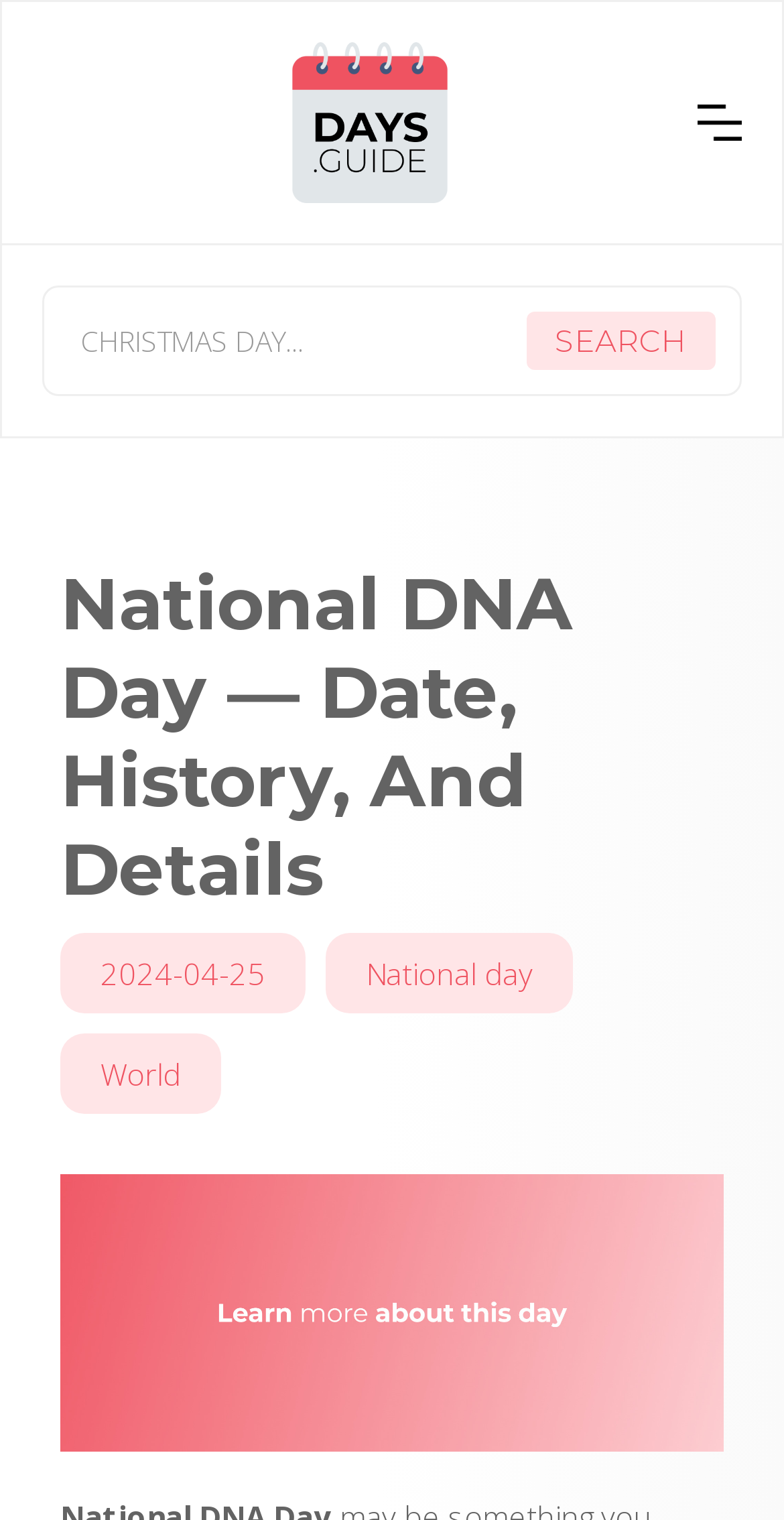Find the UI element described as: "National day" and predict its bounding box coordinates. Ensure the coordinates are four float numbers between 0 and 1, [left, top, right, bottom].

[0.415, 0.614, 0.731, 0.667]